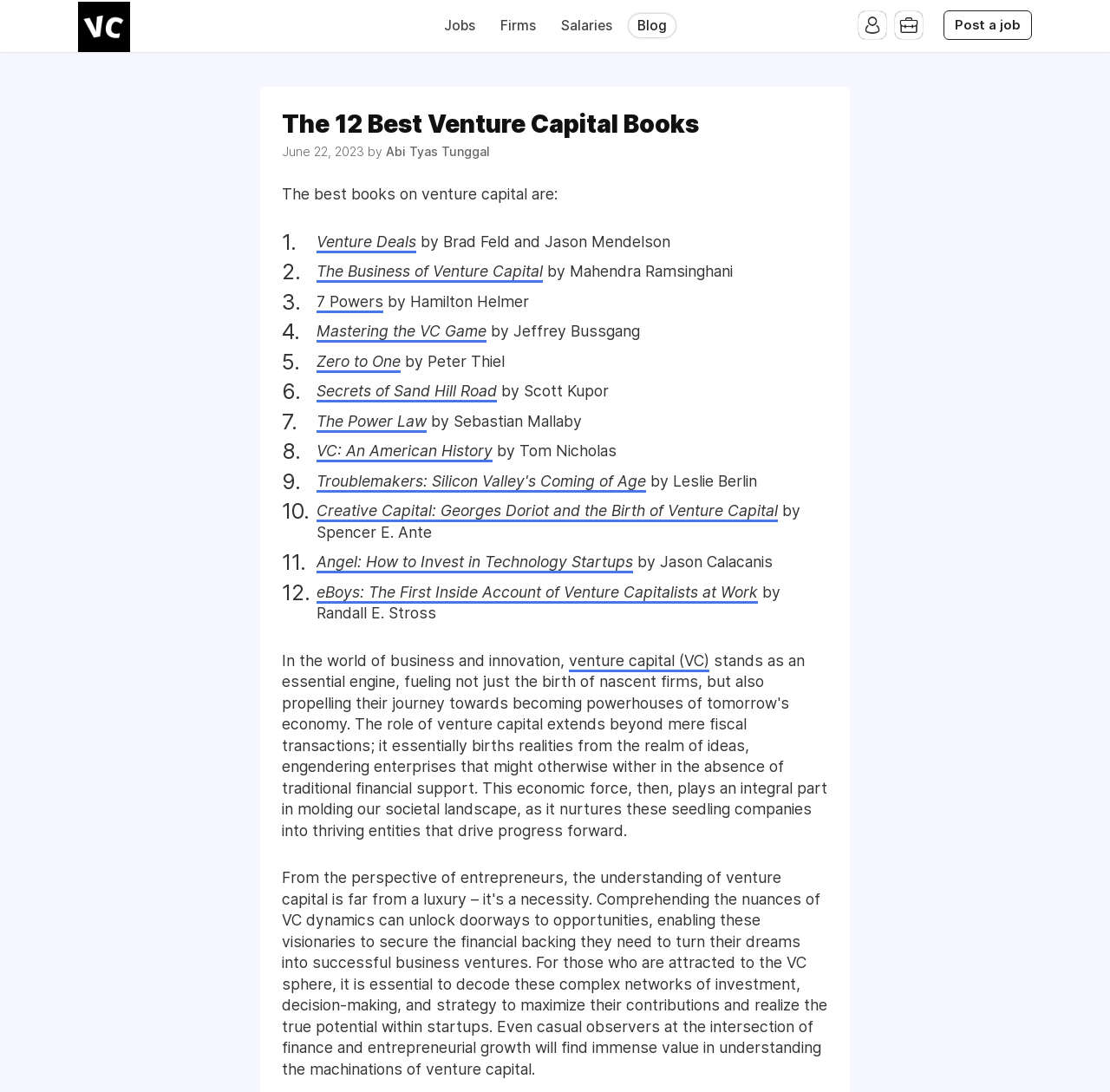What is the category of the link 'Jobs'?
Use the image to give a comprehensive and detailed response to the question.

The link 'Jobs' is categorized under 'Firms' along with other links such as 'Firms' and 'Salaries', which suggests that it is related to job opportunities in venture capital firms.